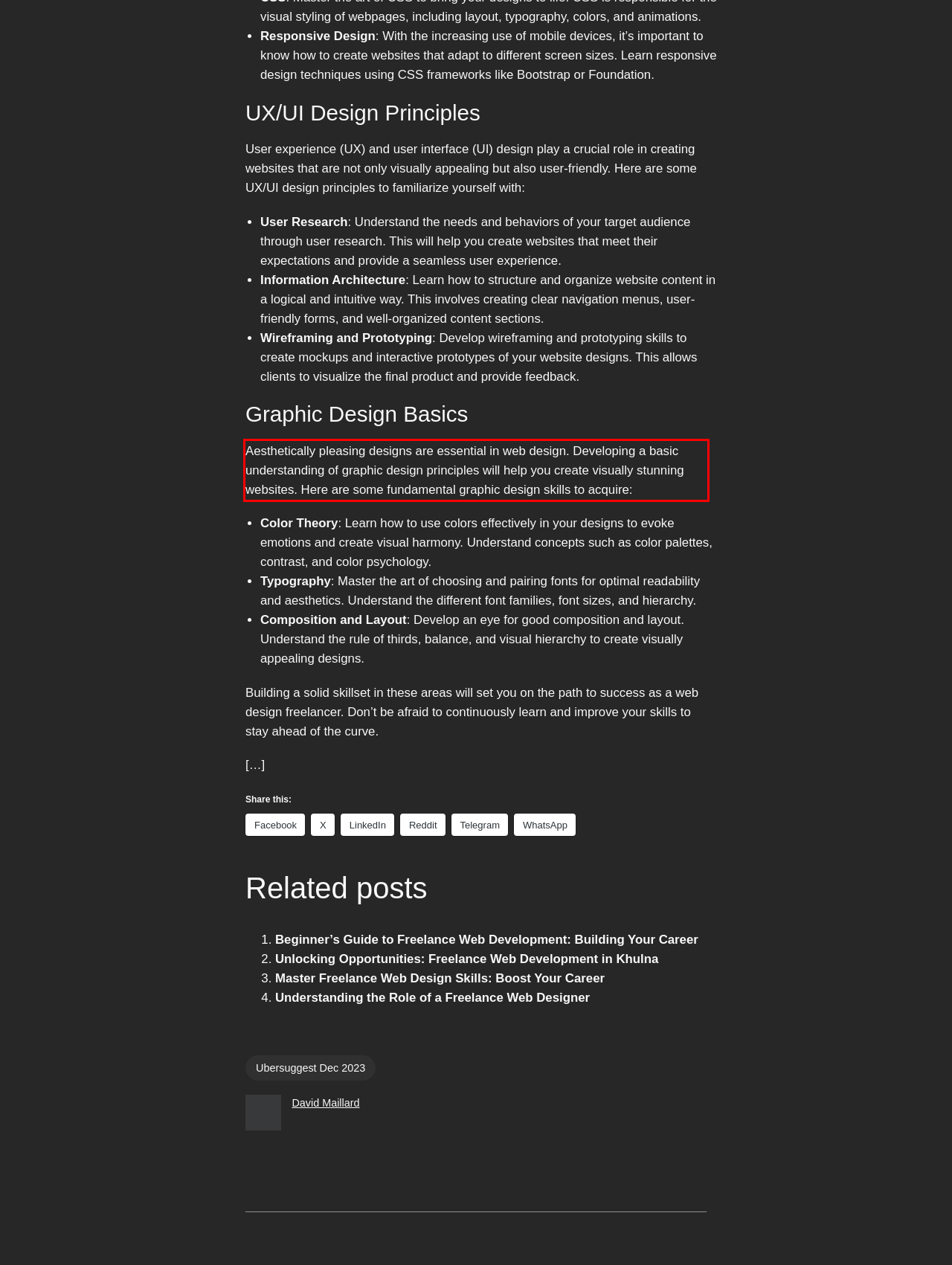Perform OCR on the text inside the red-bordered box in the provided screenshot and output the content.

Aesthetically pleasing designs are essential in web design. Developing a basic understanding of graphic design principles will help you create visually stunning websites. Here are some fundamental graphic design skills to acquire: